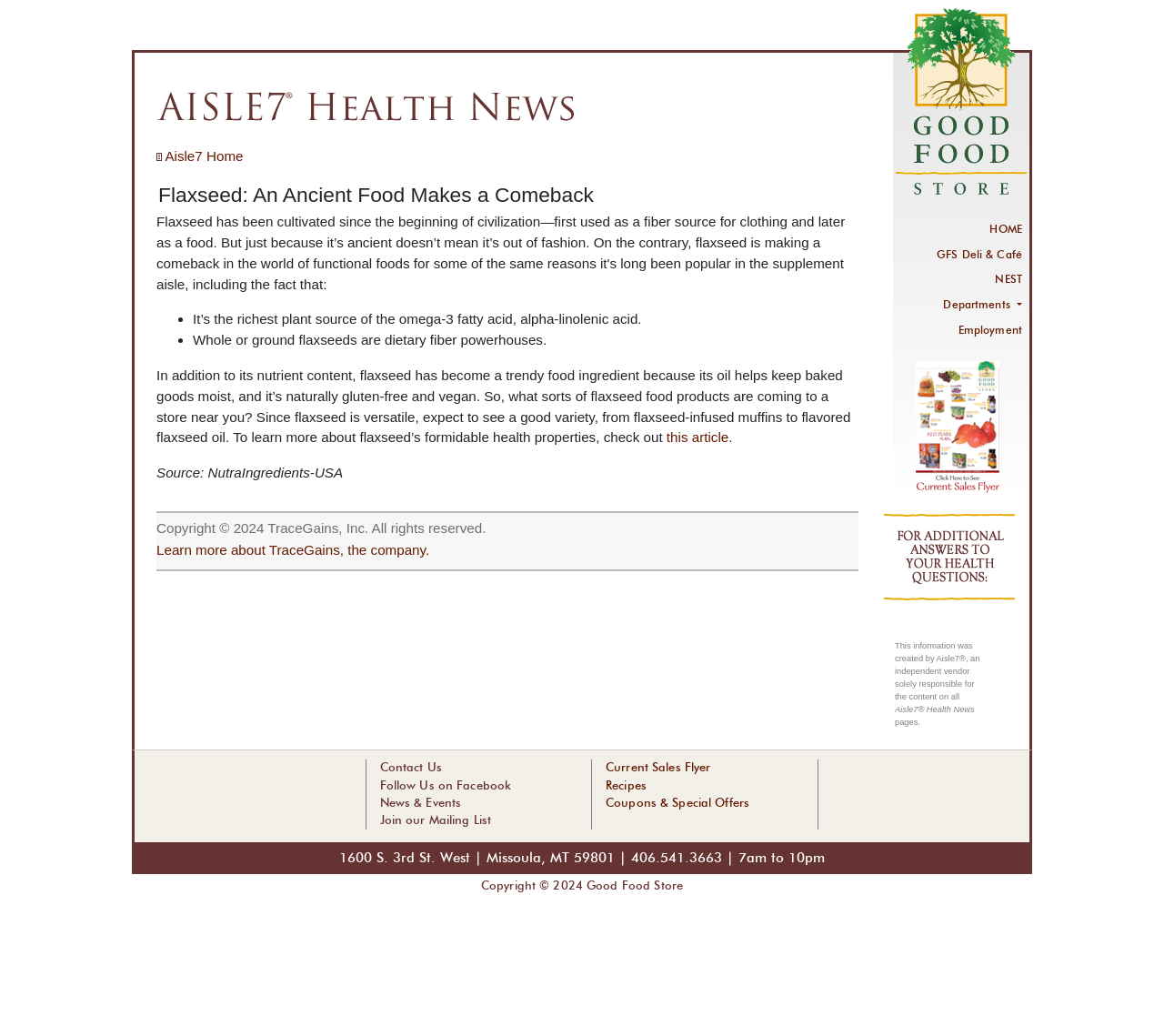What is the address of the Good Food Store?
Using the image as a reference, answer with just one word or a short phrase.

1600 S. 3rd St. West, Missoula, MT 59801